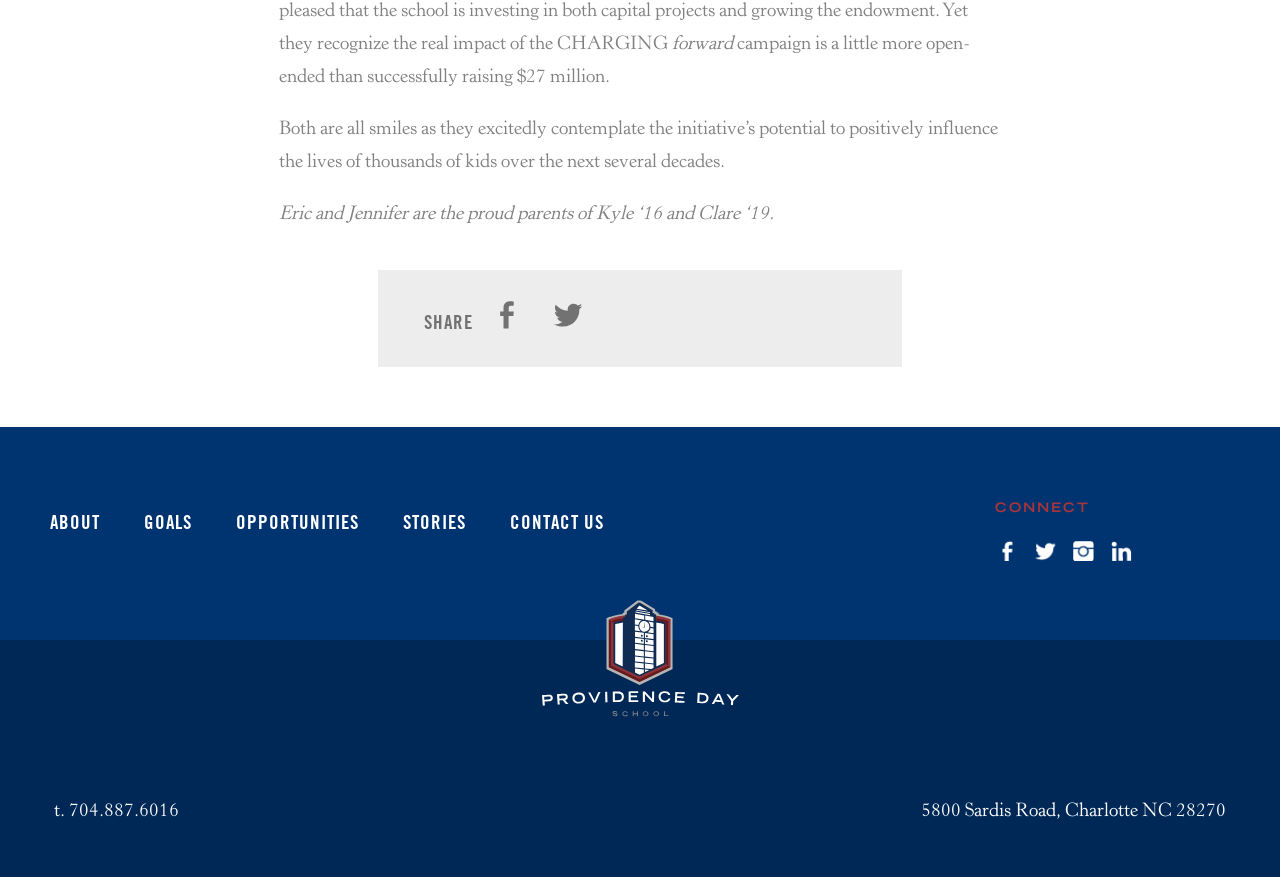What is the address of the organization?
Could you give a comprehensive explanation in response to this question?

The webpage provides the address '5800 Sardis Road, Charlotte NC 28270' at the bottom, which is the location of the organization.